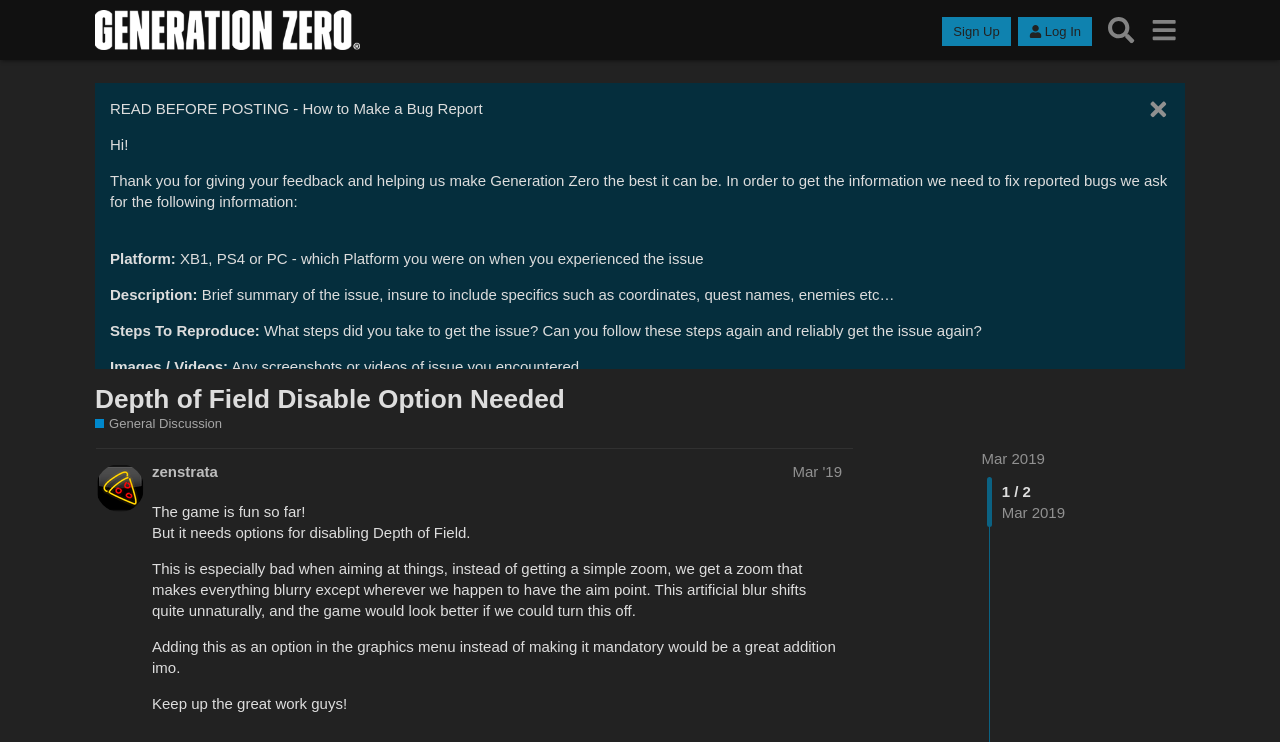What is the purpose of the 'READ BEFORE POSTING' section?
Based on the image, provide a one-word or brief-phrase response.

To provide guidelines for making a bug report